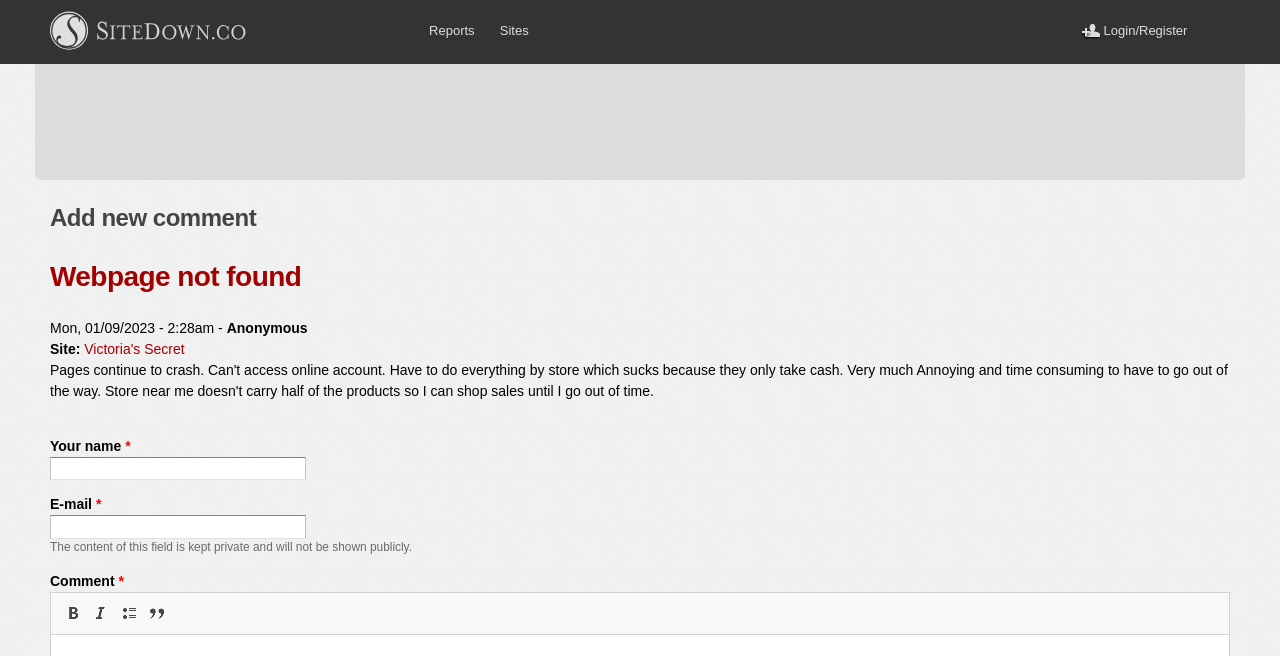Generate the text content of the main heading of the webpage.

Add new comment